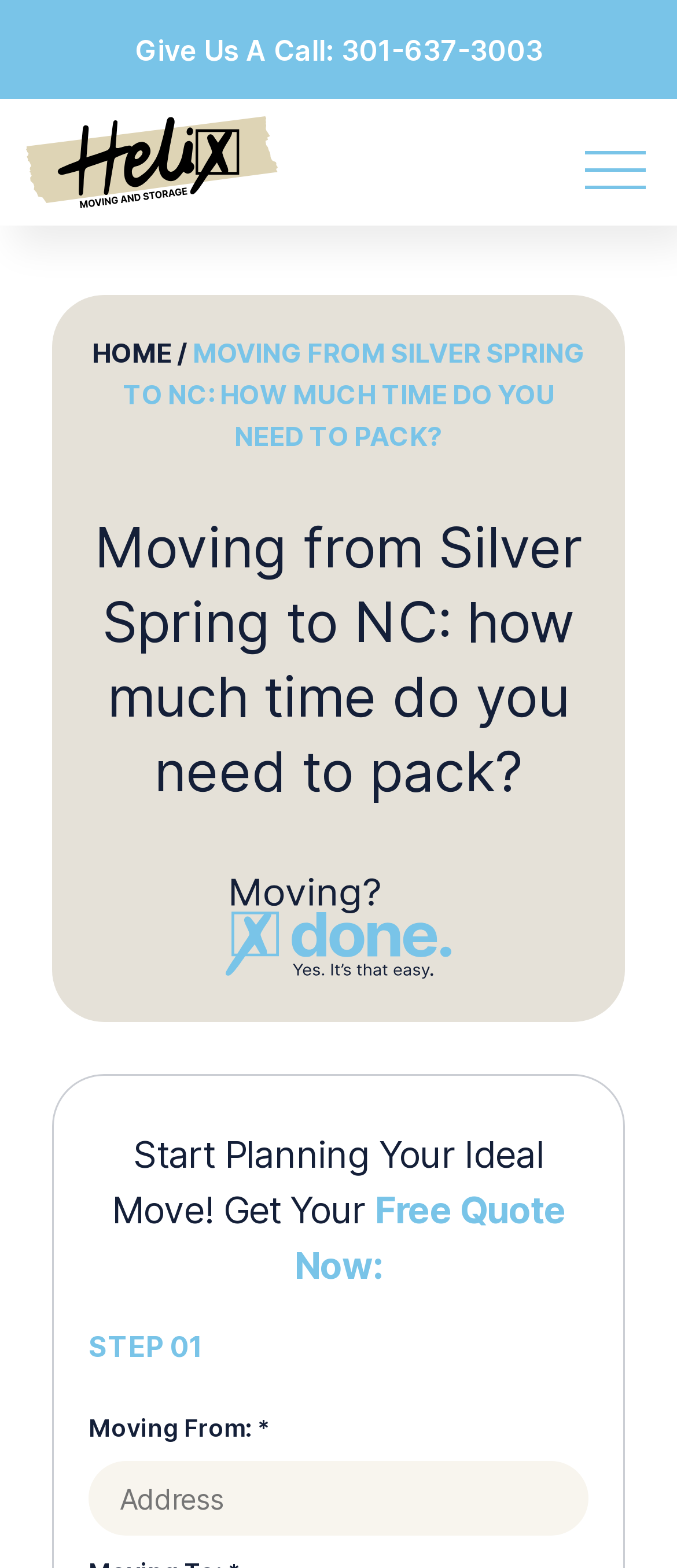What is the purpose of the textbox on the webpage?
Based on the screenshot, provide a one-word or short-phrase response.

To input moving from location